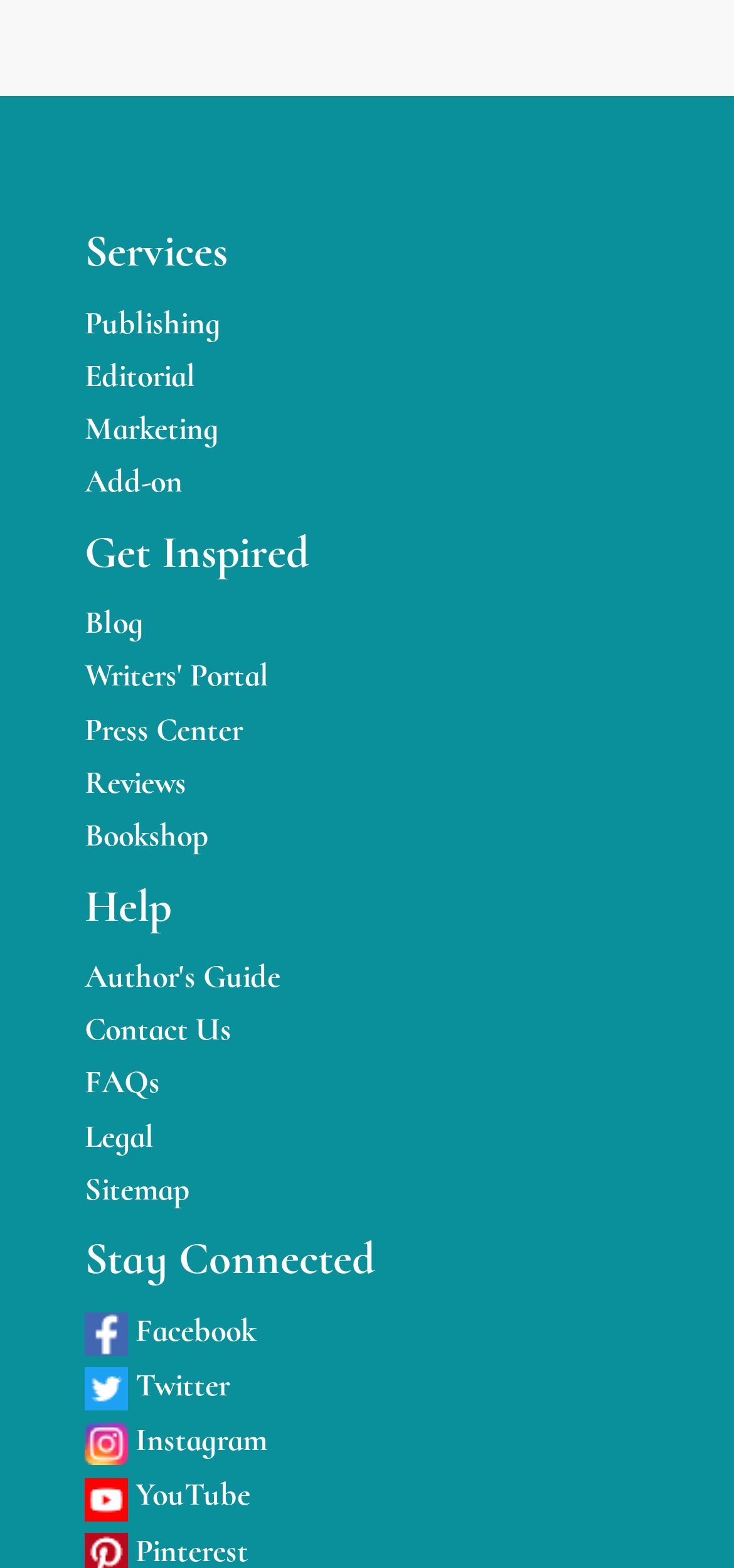Determine the bounding box coordinates of the UI element described by: "Add-on".

[0.115, 0.295, 0.249, 0.32]